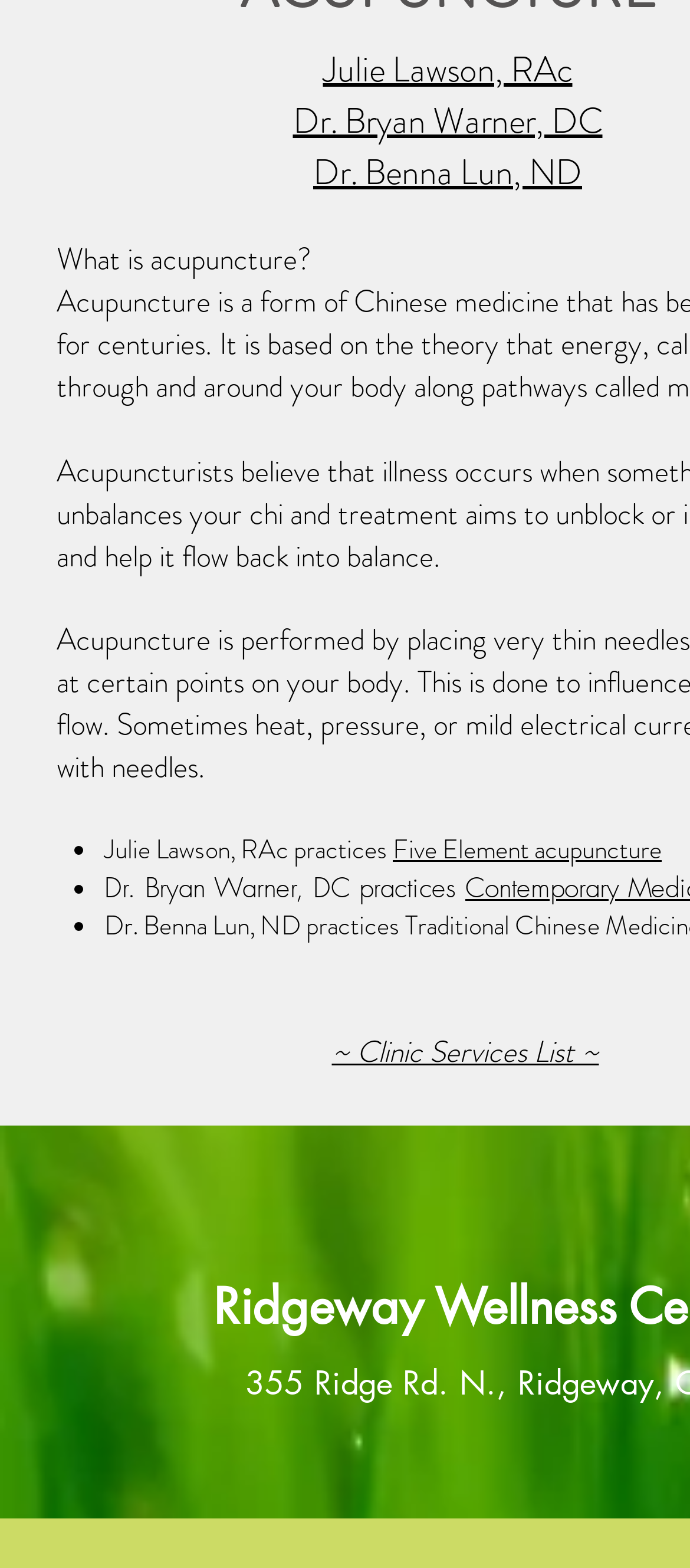Locate the bounding box coordinates of the UI element described by: "Dr. Benna Lun, ND". Provide the coordinates as four float numbers between 0 and 1, formatted as [left, top, right, bottom].

[0.454, 0.094, 0.844, 0.124]